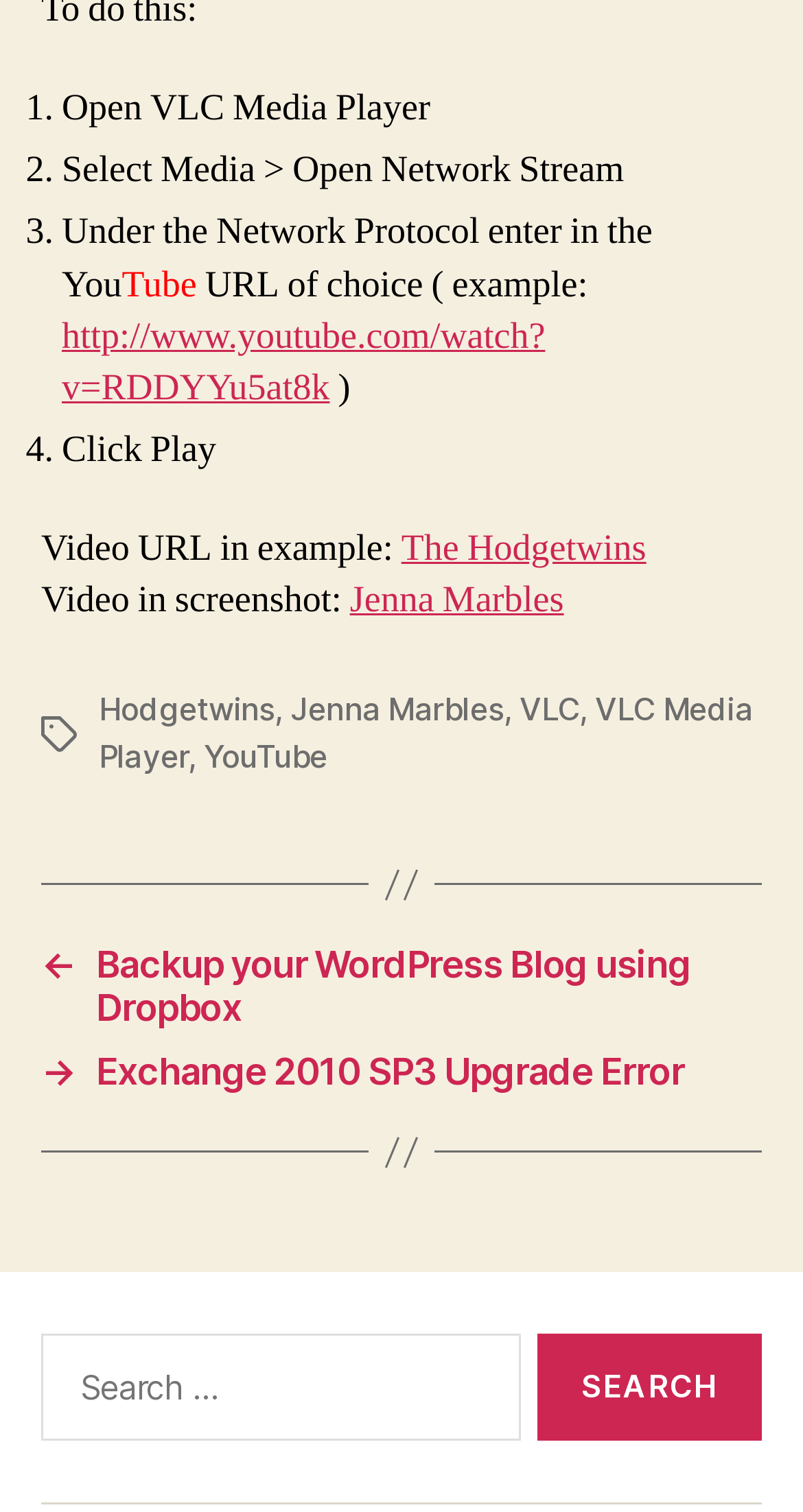Please identify the bounding box coordinates of the region to click in order to complete the given instruction: "Click the 'The Hodgetwins' link". The coordinates should be four float numbers between 0 and 1, i.e., [left, top, right, bottom].

[0.5, 0.347, 0.805, 0.378]